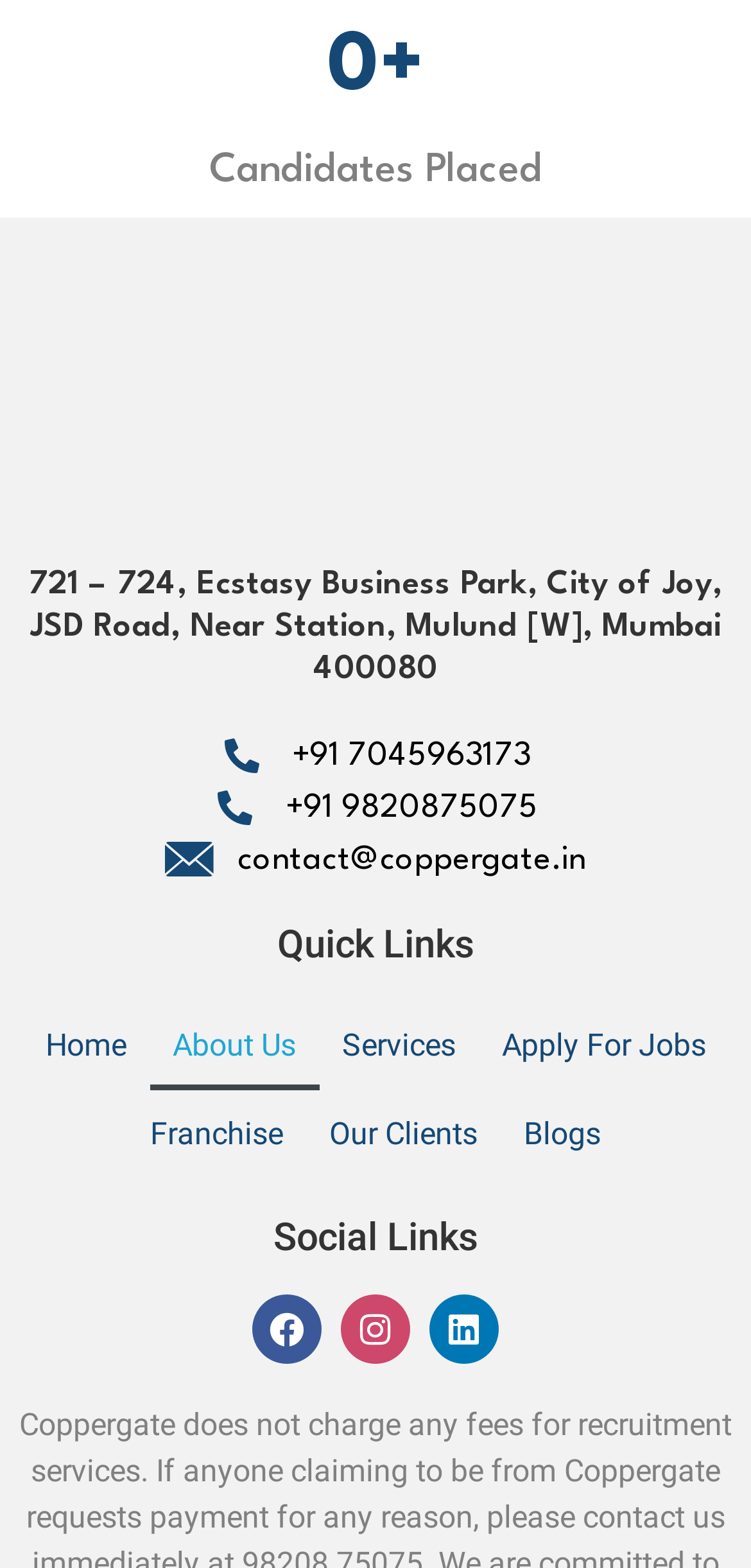Please determine the bounding box coordinates of the element to click on in order to accomplish the following task: "Check social media on Facebook". Ensure the coordinates are four float numbers ranging from 0 to 1, i.e., [left, top, right, bottom].

[0.336, 0.826, 0.428, 0.87]